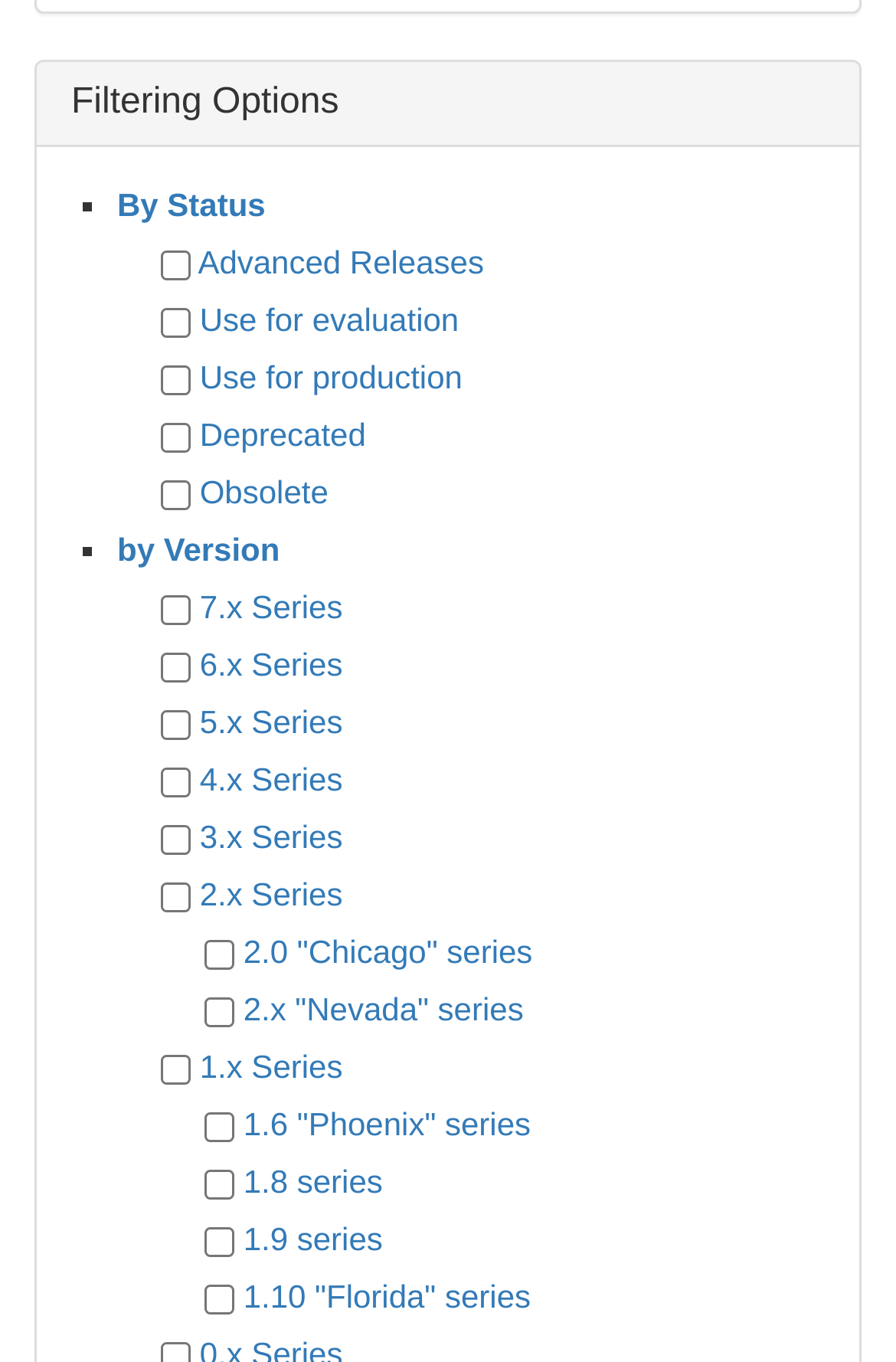Find the bounding box coordinates corresponding to the UI element with the description: "1.9 series". The coordinates should be formatted as [left, top, right, bottom], with values as floats between 0 and 1.

[0.272, 0.895, 0.427, 0.922]